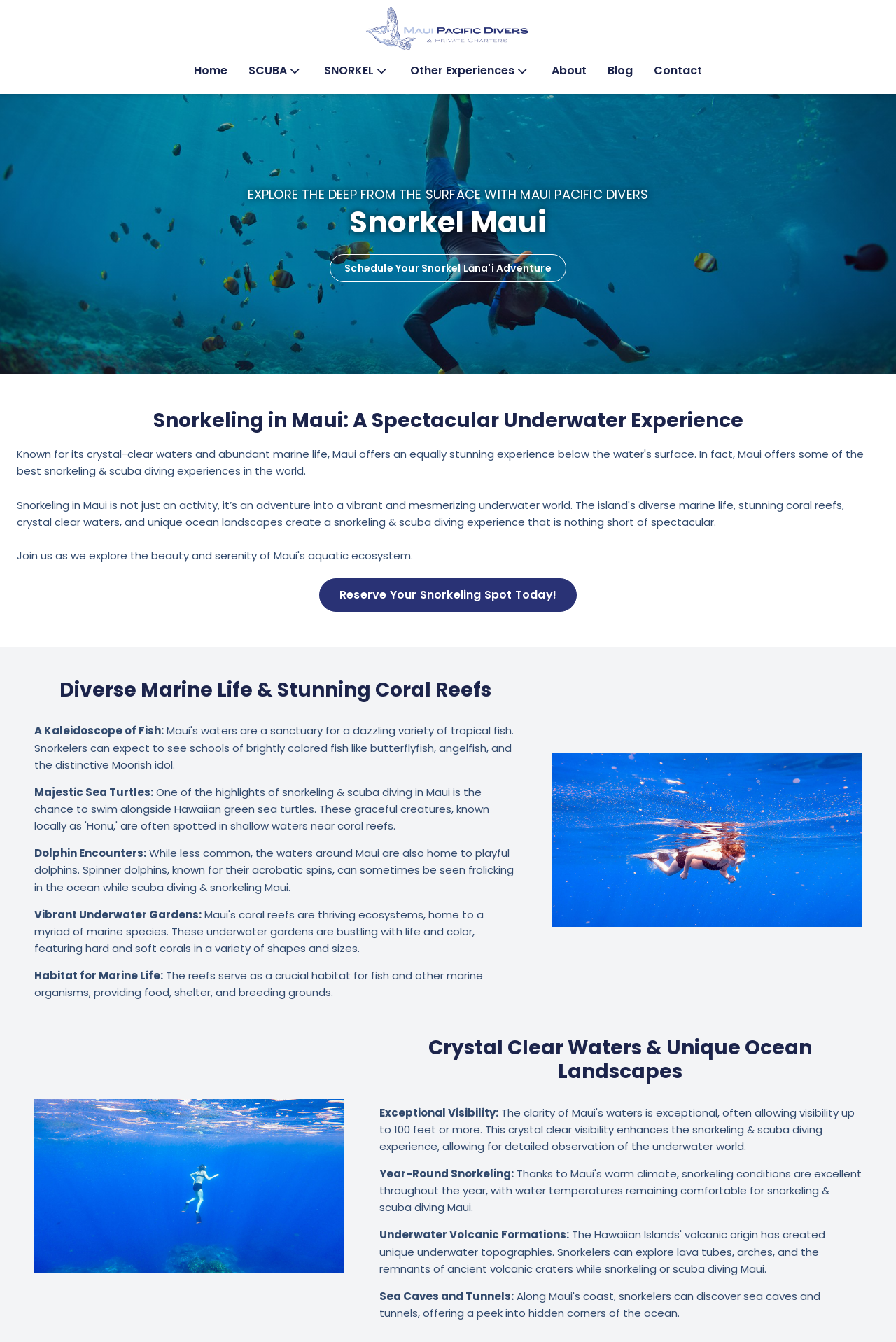Find the bounding box coordinates of the element to click in order to complete the given instruction: "Click on the 'Home' link."

[0.205, 0.041, 0.266, 0.064]